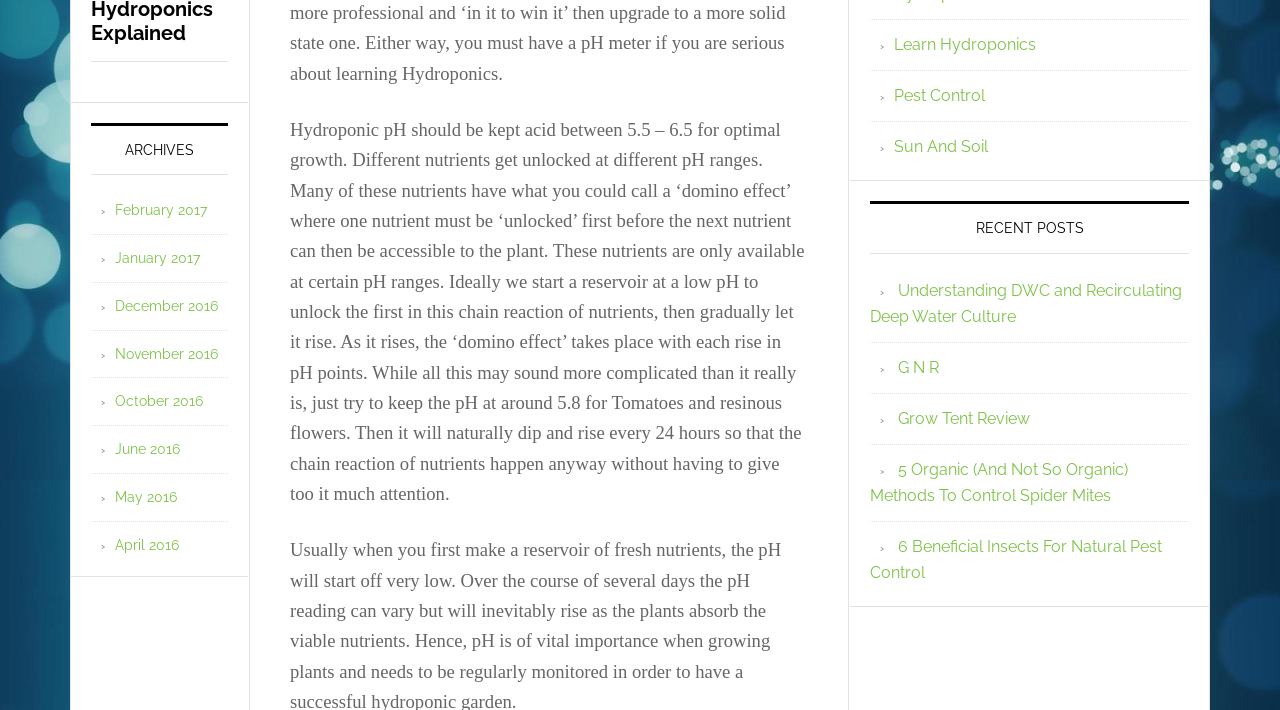Using the details from the image, please elaborate on the following question: What is the topic of the webpage?

Based on the content of the webpage, including the text about pH levels and nutrient absorption, it appears that the topic of the webpage is hydroponics, a method of growing plants in a nutrient-rich solution rather than soil.